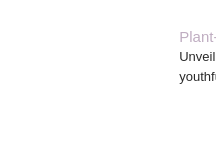What is the purpose of the guide?
Look at the image and answer the question with a single word or phrase.

To improve skin health